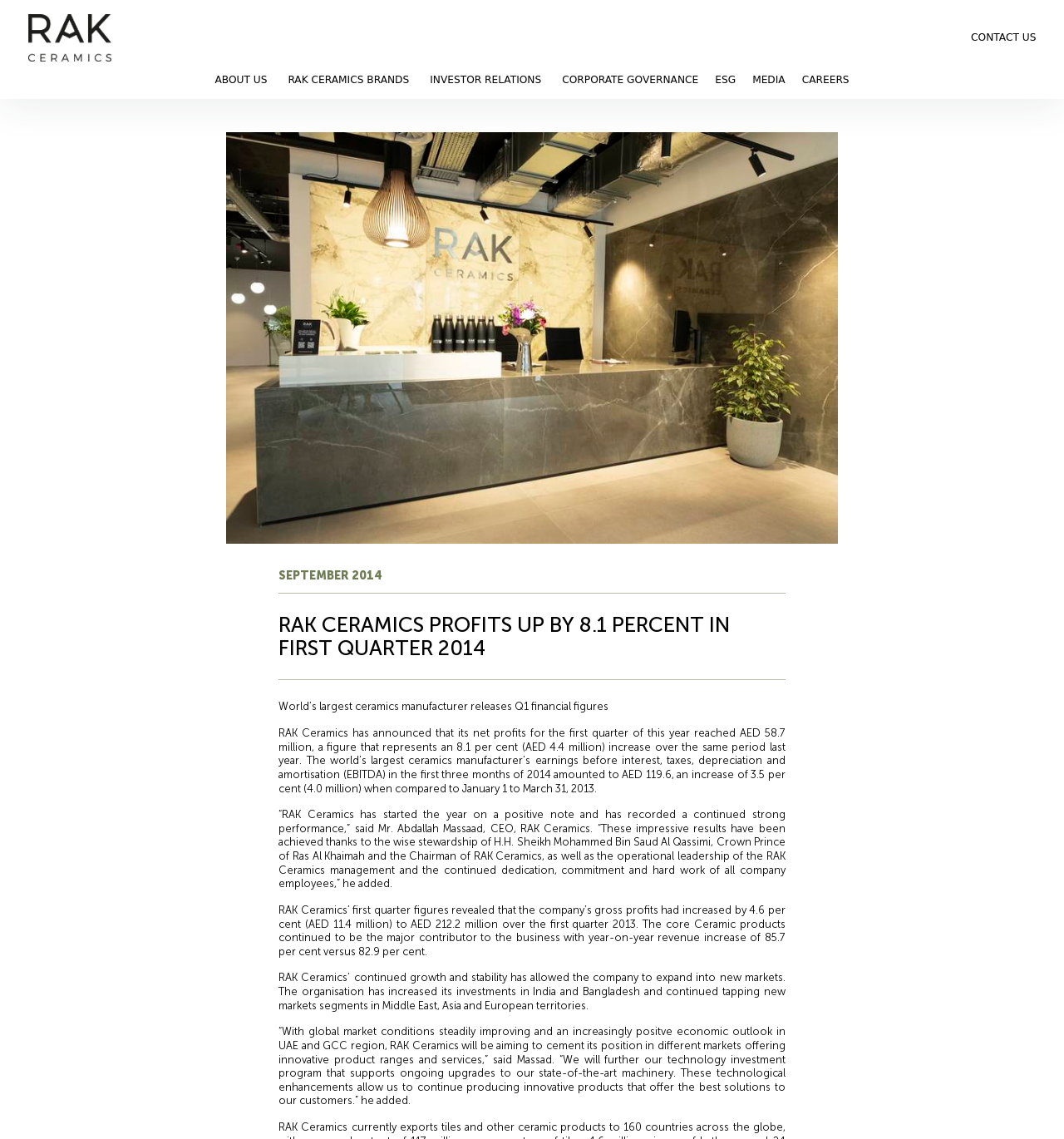Identify the bounding box coordinates of the section to be clicked to complete the task described by the following instruction: "Contact us". The coordinates should be four float numbers between 0 and 1, formatted as [left, top, right, bottom].

None